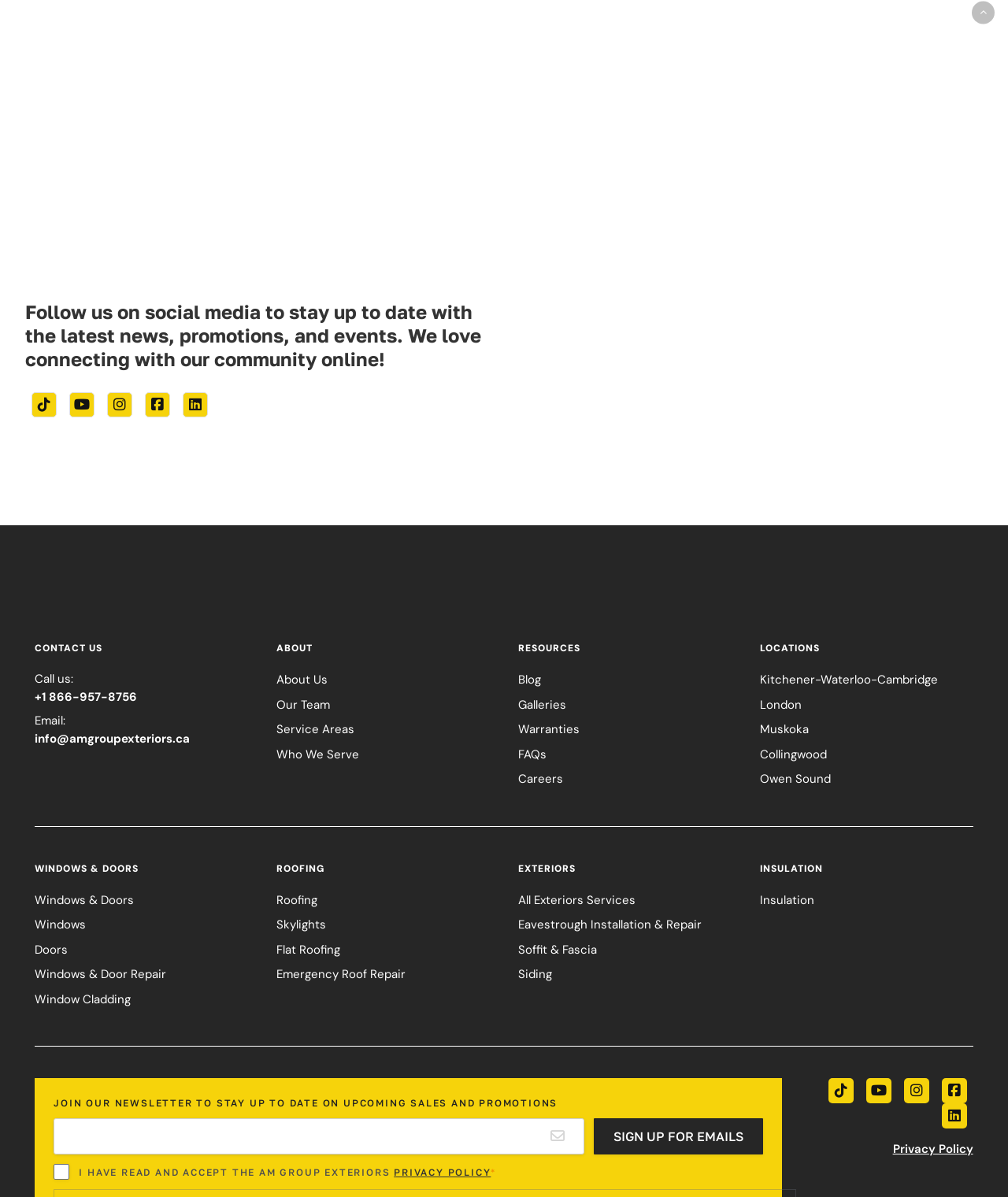Predict the bounding box coordinates of the area that should be clicked to accomplish the following instruction: "Contact us". The bounding box coordinates should consist of four float numbers between 0 and 1, i.e., [left, top, right, bottom].

[0.035, 0.537, 0.102, 0.547]